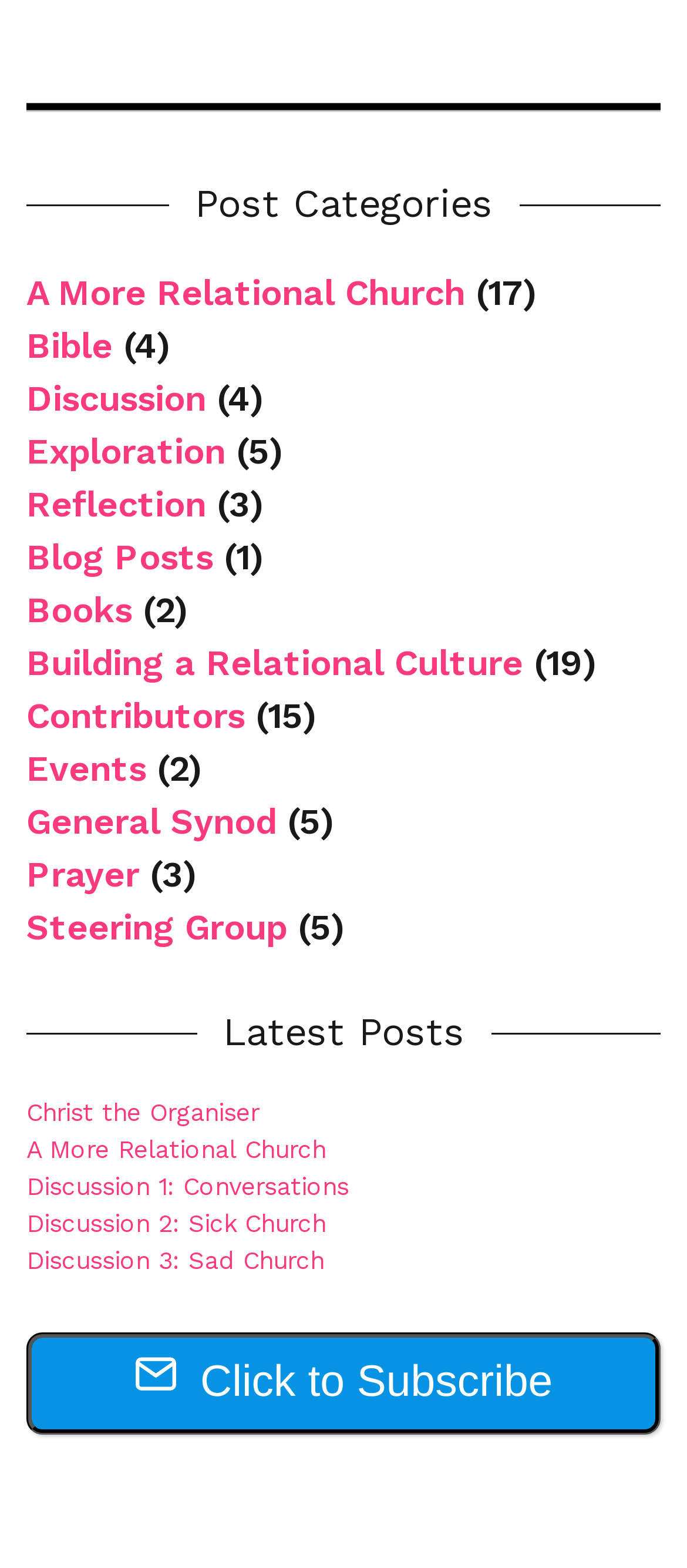Give a short answer using one word or phrase for the question:
What is the category with the most posts?

A More Relational Church